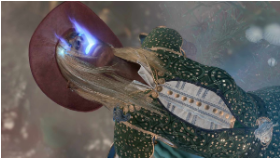Based on the image, provide a detailed response to the question:
What is the likely topic associated with the image?

The caption hints at an engaging narrative involving strategic gameplay in a fantasy setting, and explicitly mentions the topic 'I beat Baldur's Gate 3's hardest boss with a brilliant strategy and D&D's most iconic spell'.